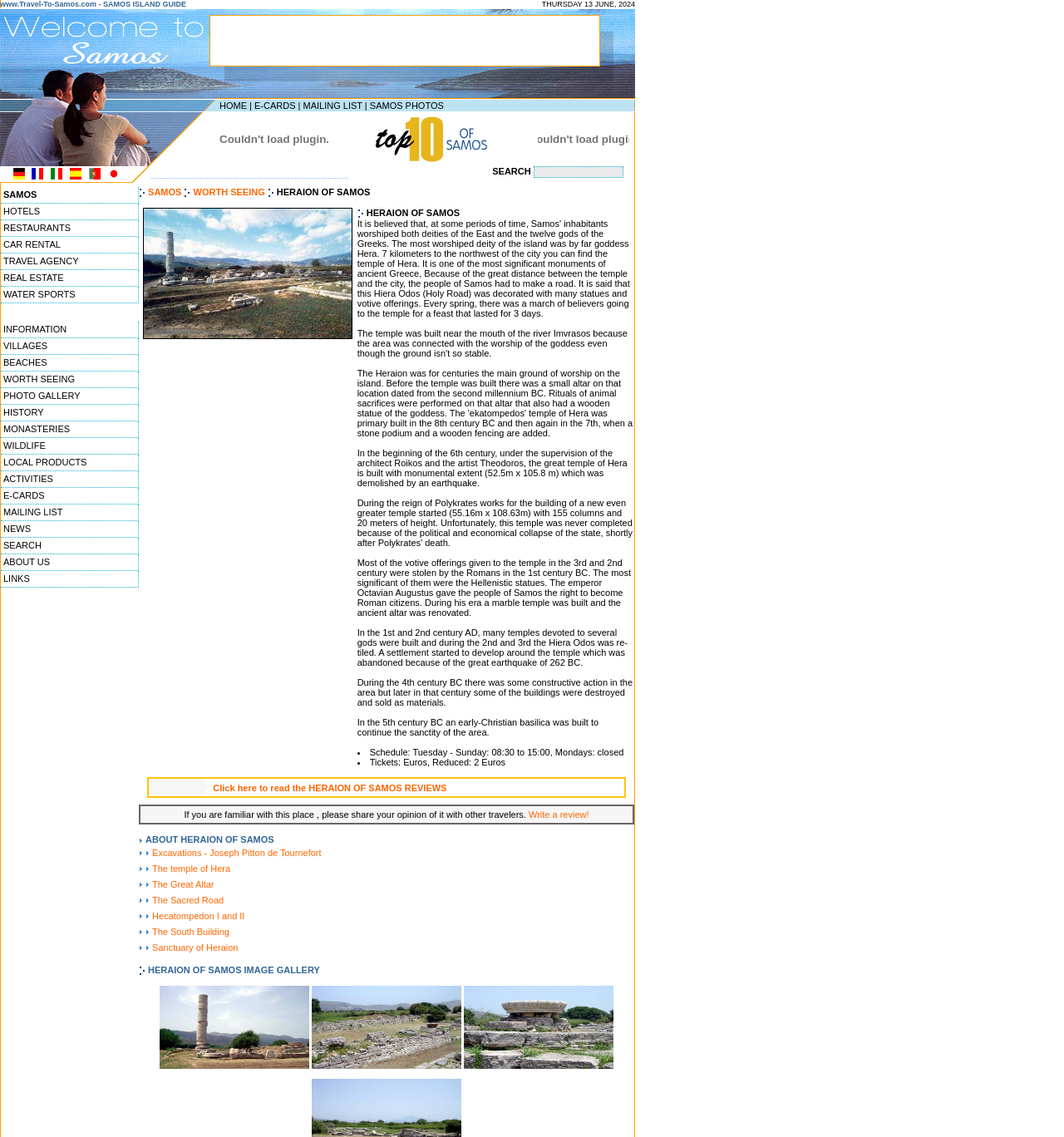Identify the bounding box coordinates of the element that should be clicked to fulfill this task: "Check the NEWS". The coordinates should be provided as four float numbers between 0 and 1, i.e., [left, top, right, bottom].

[0.001, 0.458, 0.13, 0.473]